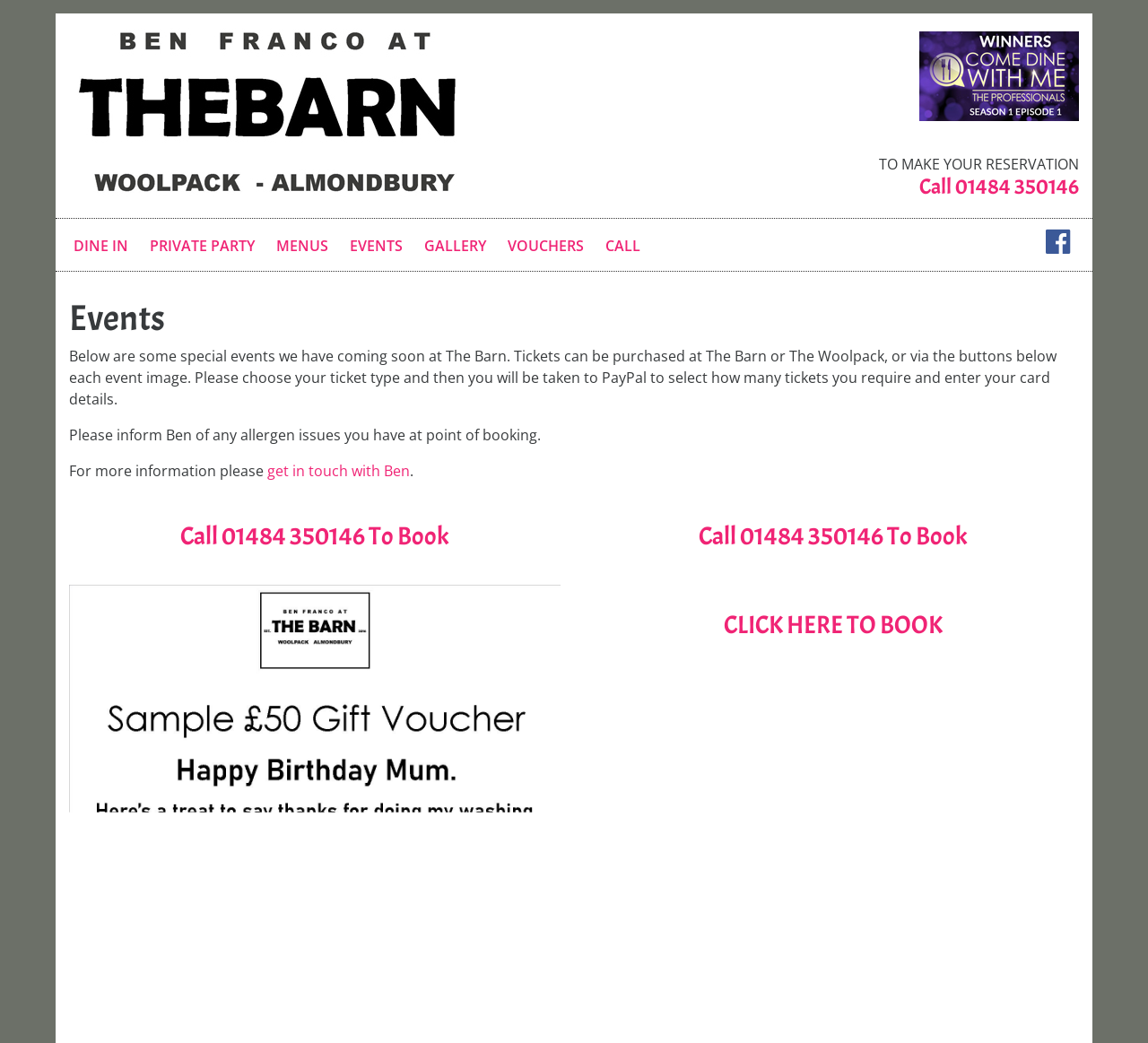Identify the bounding box coordinates of the section to be clicked to complete the task described by the following instruction: "Click on the 'CLICK HERE TO BOOK' link". The coordinates should be four float numbers between 0 and 1, formatted as [left, top, right, bottom].

[0.63, 0.584, 0.821, 0.615]